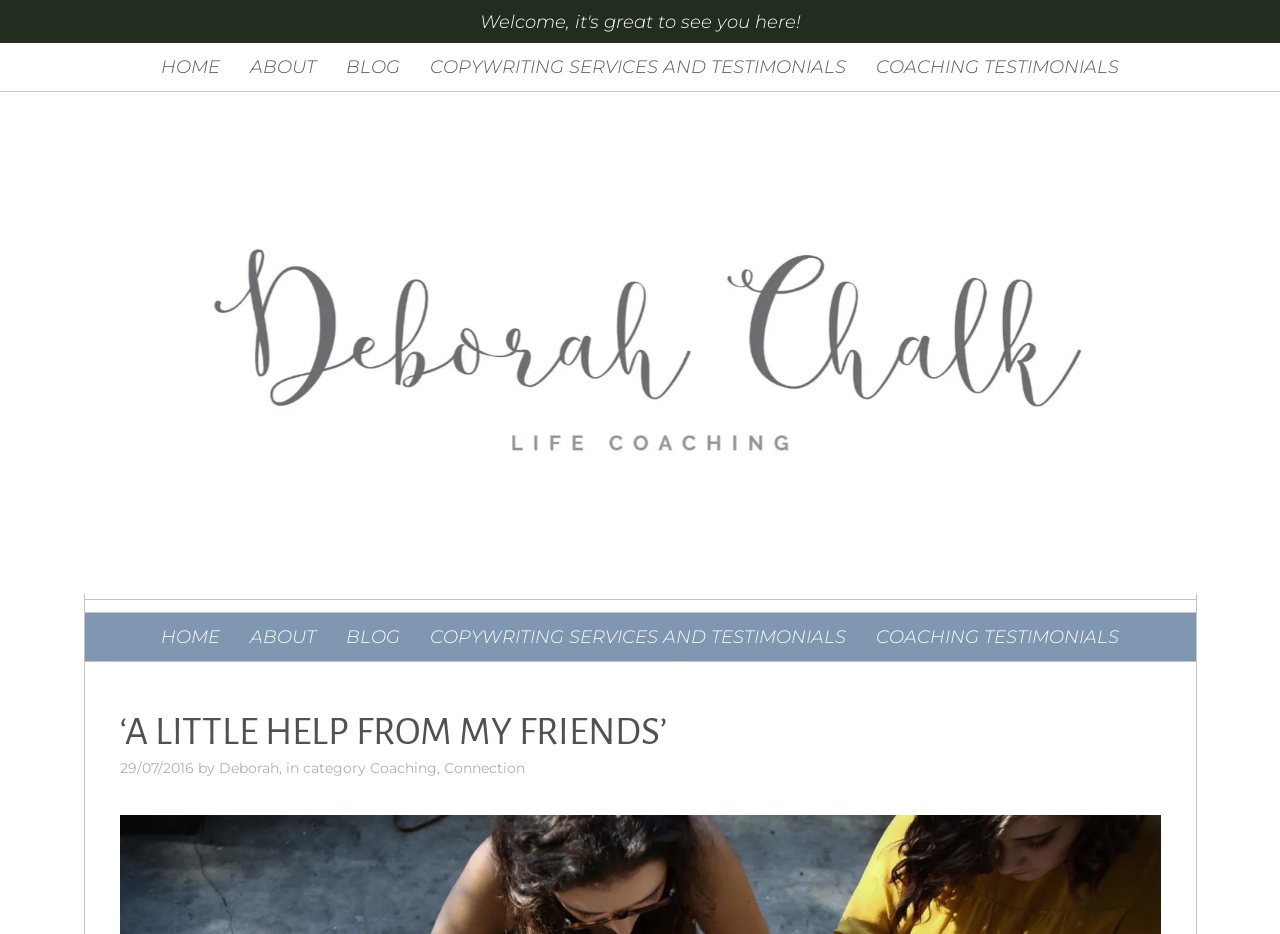Respond to the following query with just one word or a short phrase: 
Who is the author of the blog post?

Deborah